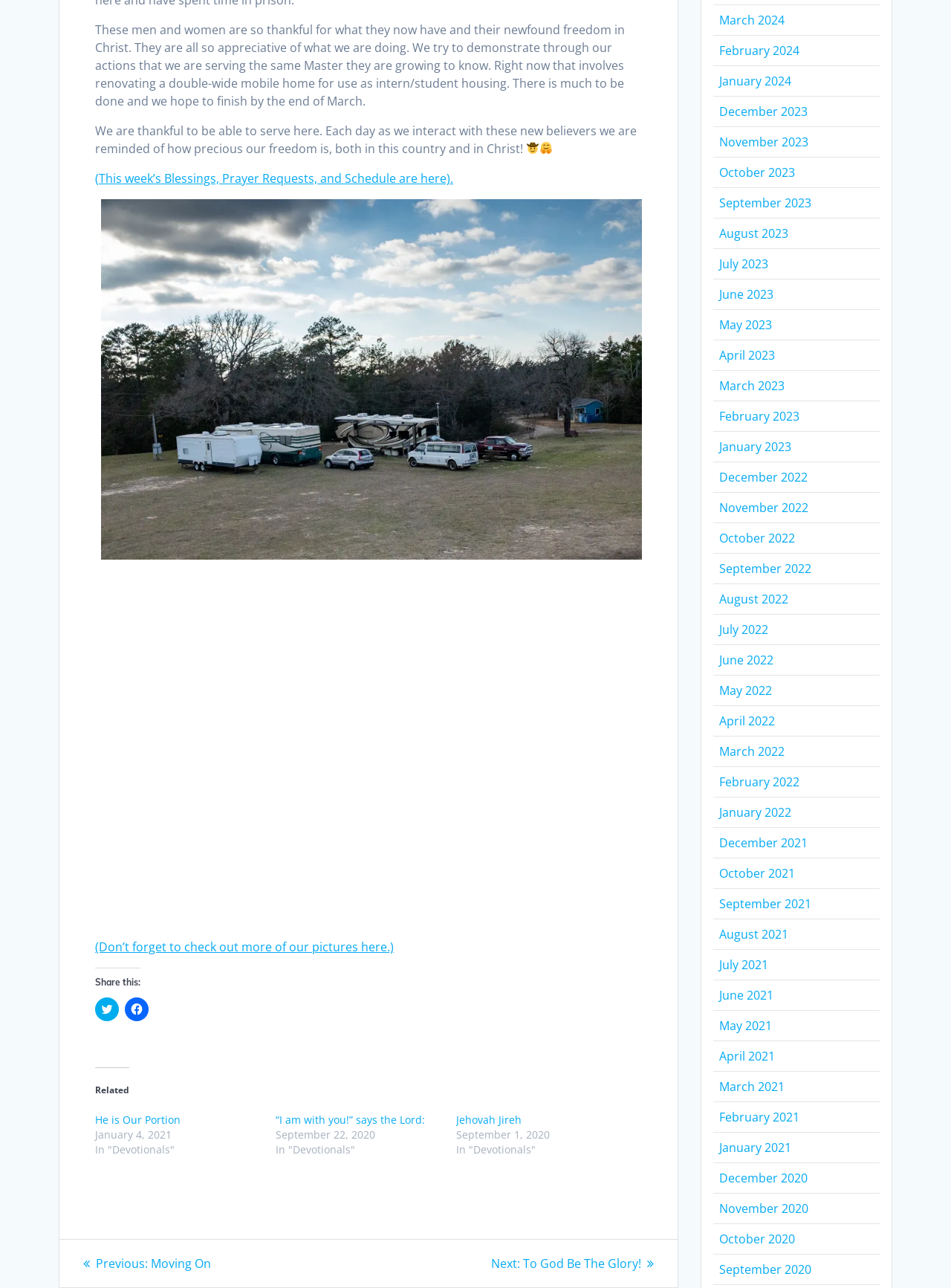Extract the bounding box coordinates for the described element: "April 2021". The coordinates should be represented as four float numbers between 0 and 1: [left, top, right, bottom].

[0.756, 0.814, 0.815, 0.826]